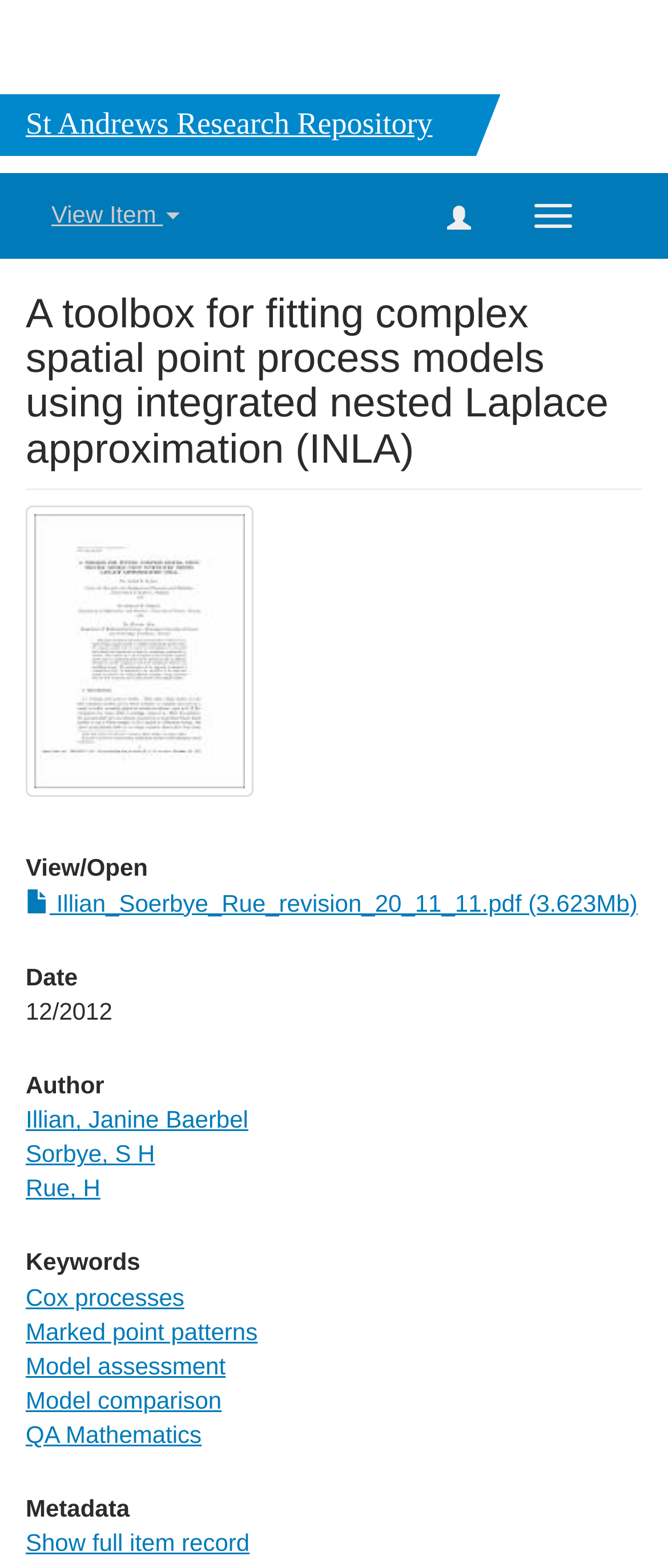How many authors are listed?
Look at the screenshot and provide an in-depth answer.

I found the answer by looking at the link elements under the 'Author' heading, which lists three authors: 'Illian, Janine Baerbel', 'Sorbye, S H', and 'Rue, H'.